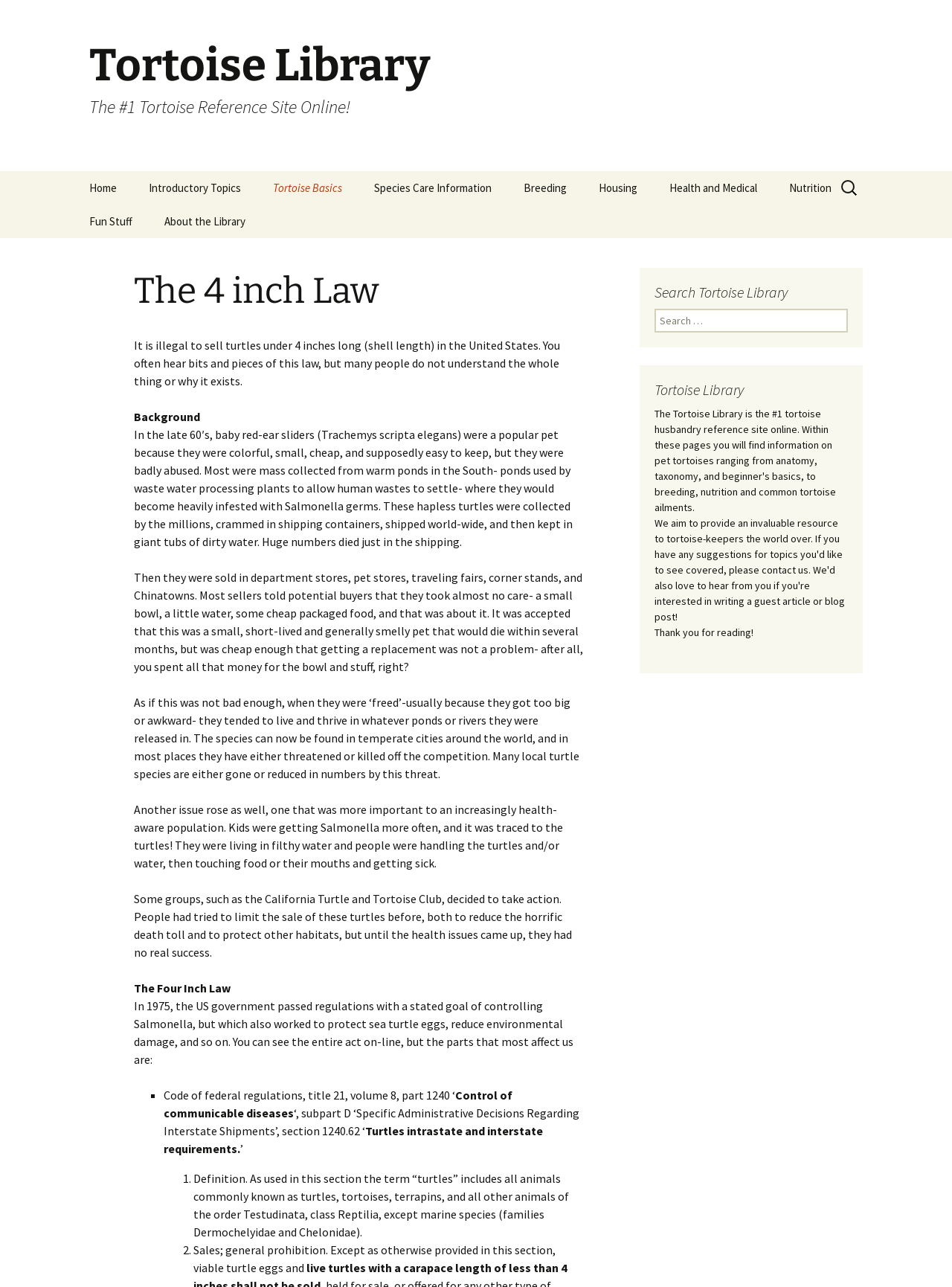Review the image closely and give a comprehensive answer to the question: What is the name of the website?

The name of the website can be found in the heading elements at the top of the webpage, specifically in the elements with IDs 20 and 21, which contain the text 'Tortoise Library' and 'The #1 Tortoise Reference Site Online!' respectively.